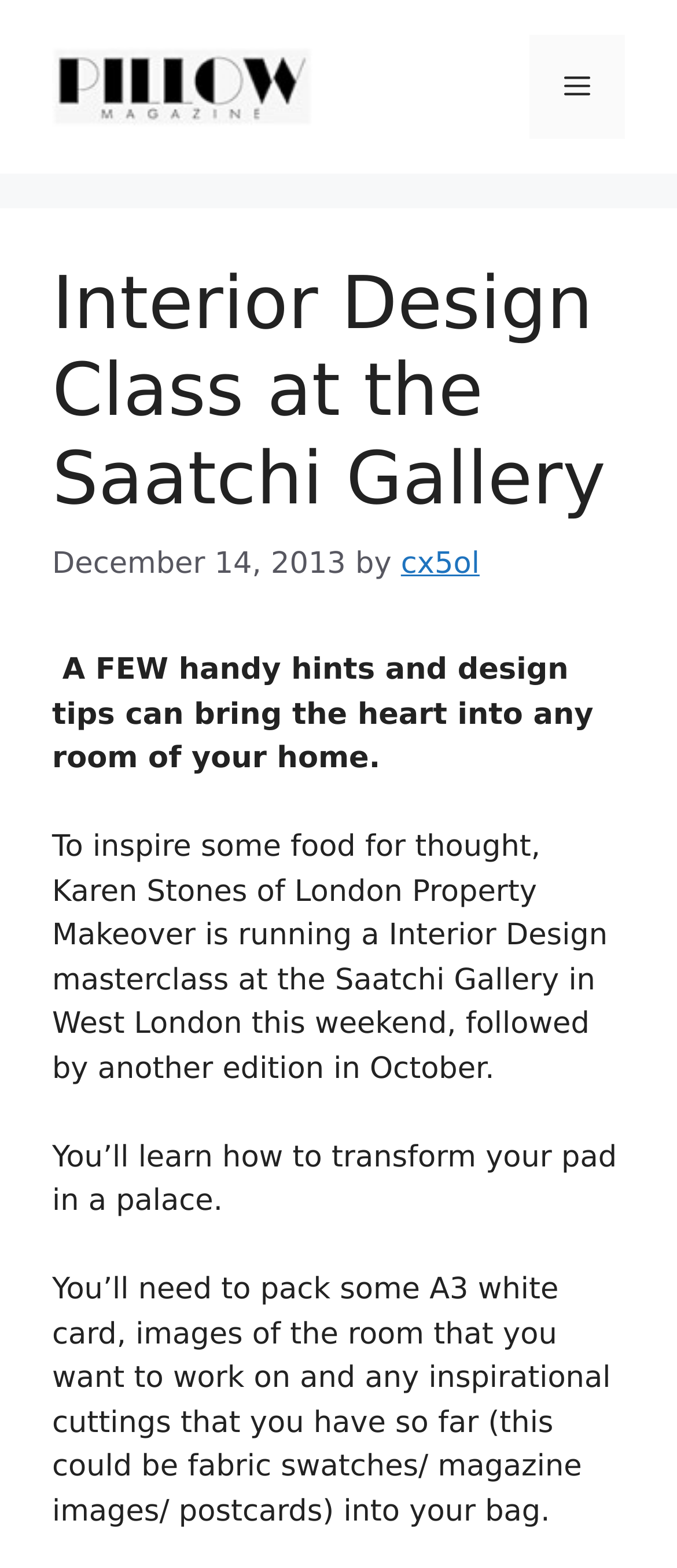Determine the bounding box coordinates for the HTML element described here: "title="Pillow Magazine"".

[0.077, 0.044, 0.462, 0.066]